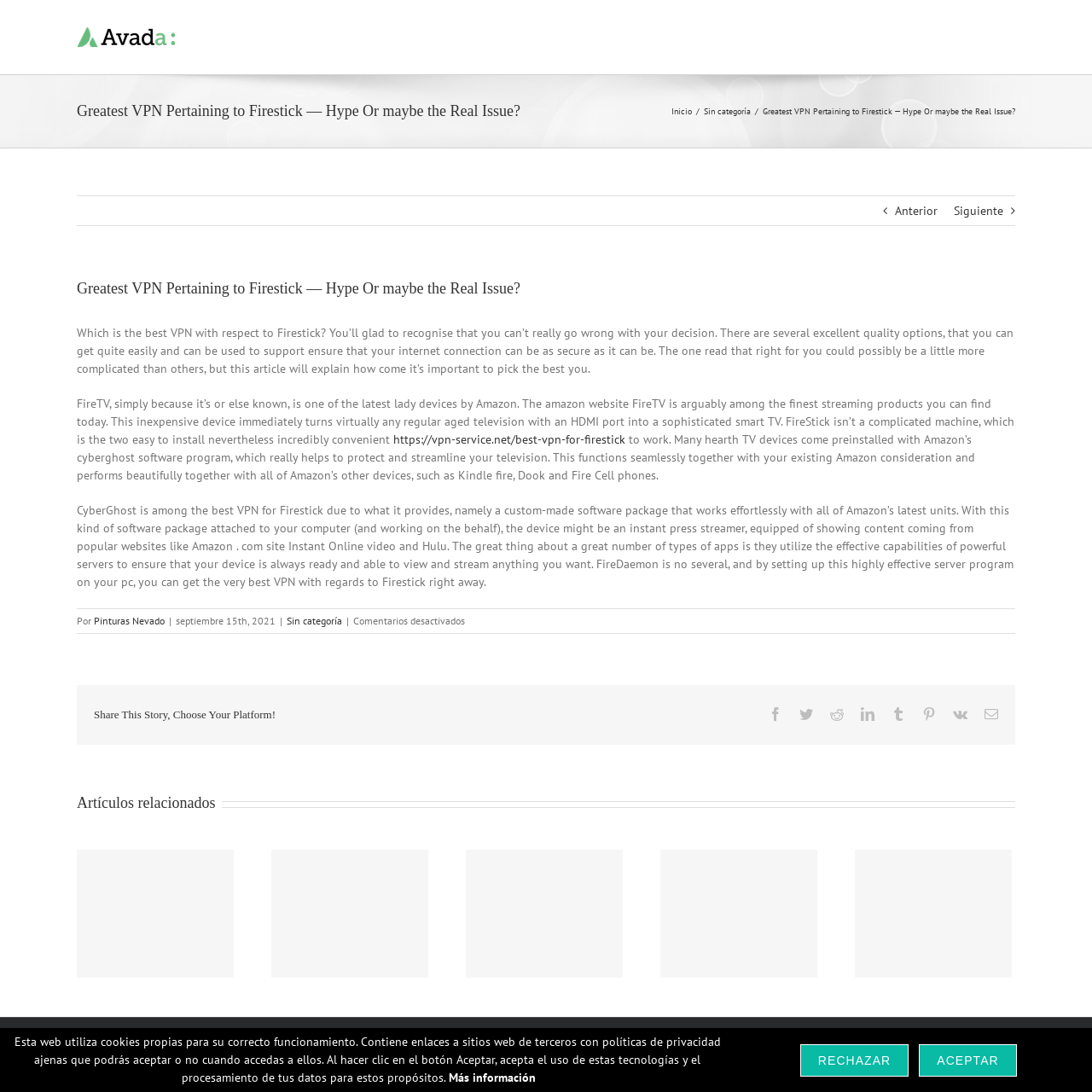Locate the bounding box coordinates of the element to click to perform the following action: 'Click the 'Share This Story, Choose Your Platform!' heading'. The coordinates should be given as four float values between 0 and 1, in the form of [left, top, right, bottom].

[0.086, 0.643, 0.452, 0.666]